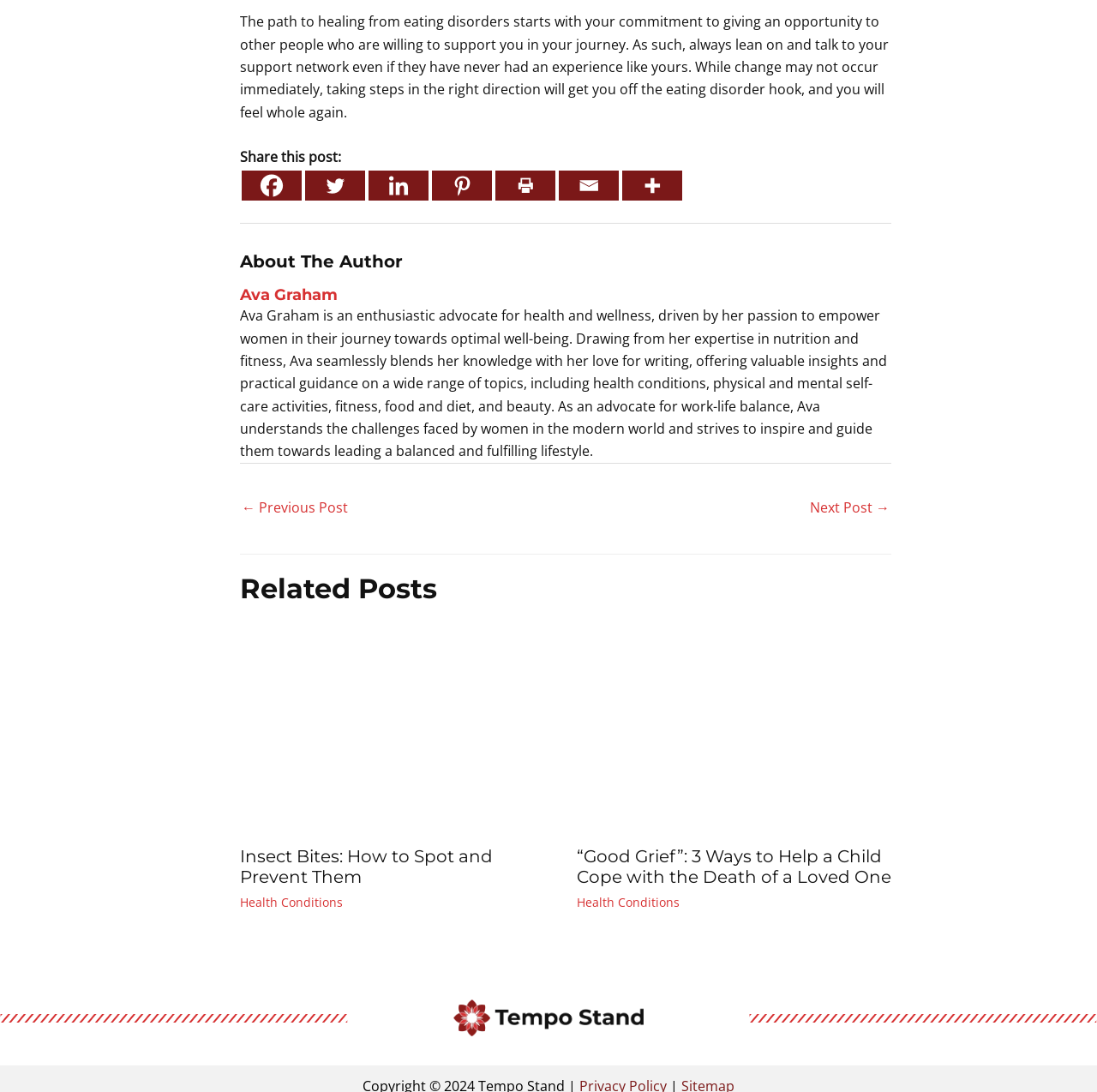What are the related posts about?
Provide a detailed and extensive answer to the question.

The related posts are about health conditions, as indicated by the links 'Insect Bites: How to Spot and Prevent Them' and '“Good Grief”: 3 Ways to Help a Child Cope with the Death of a Loved One', which are categorized under 'Health Conditions'.